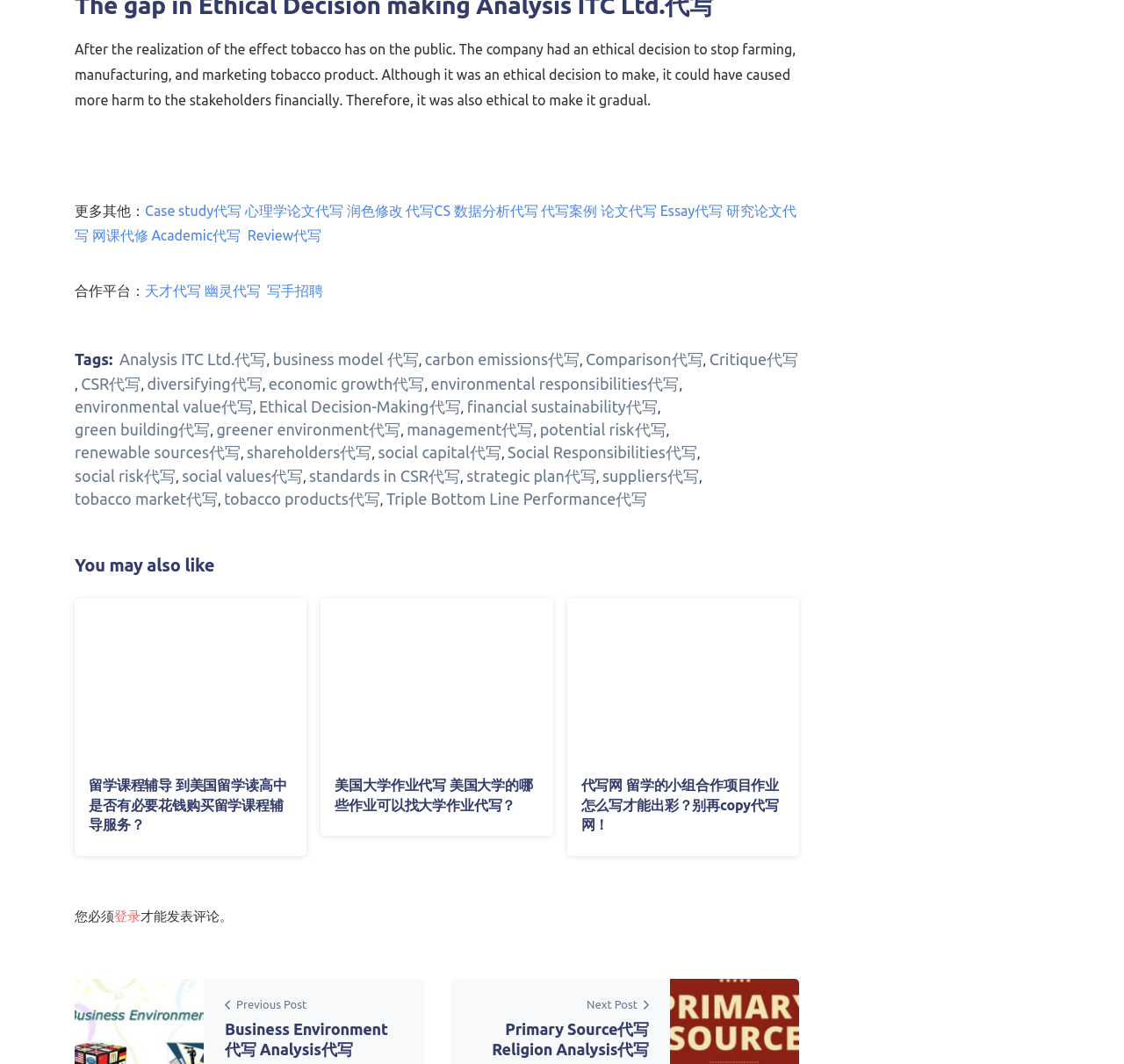Find the bounding box coordinates of the clickable region needed to perform the following instruction: "Click on 'Case study代写'". The coordinates should be provided as four float numbers between 0 and 1, i.e., [left, top, right, bottom].

[0.129, 0.19, 0.215, 0.205]